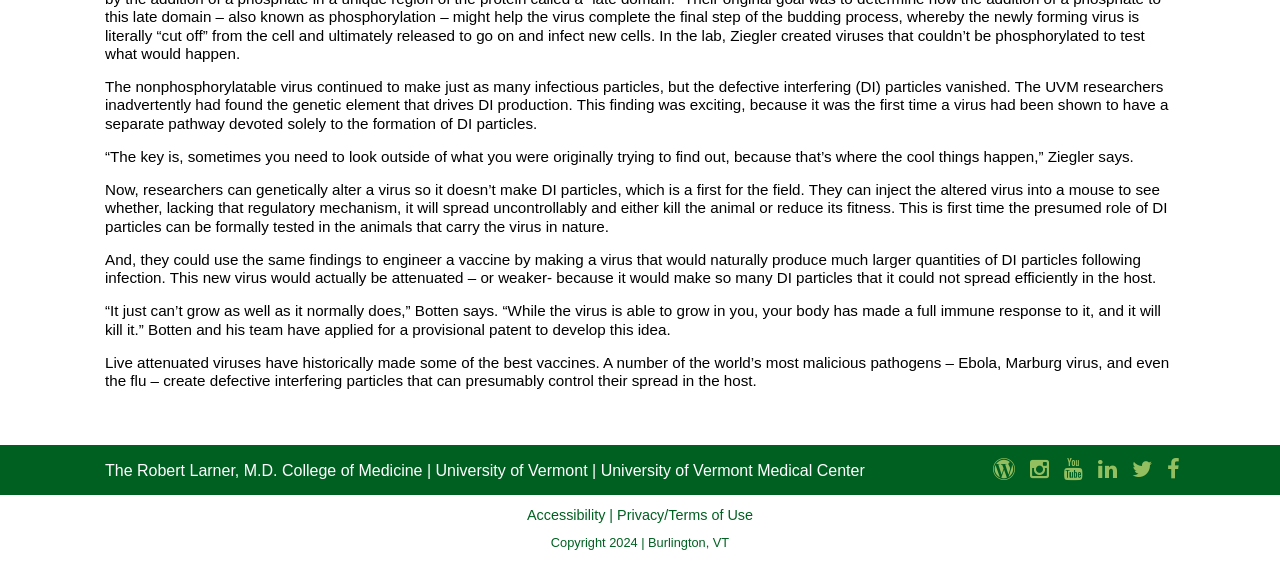Please determine the bounding box coordinates of the element to click on in order to accomplish the following task: "Follow Larner Med on Facebook". Ensure the coordinates are four float numbers ranging from 0 to 1, i.e., [left, top, right, bottom].

[0.908, 0.809, 0.926, 0.853]